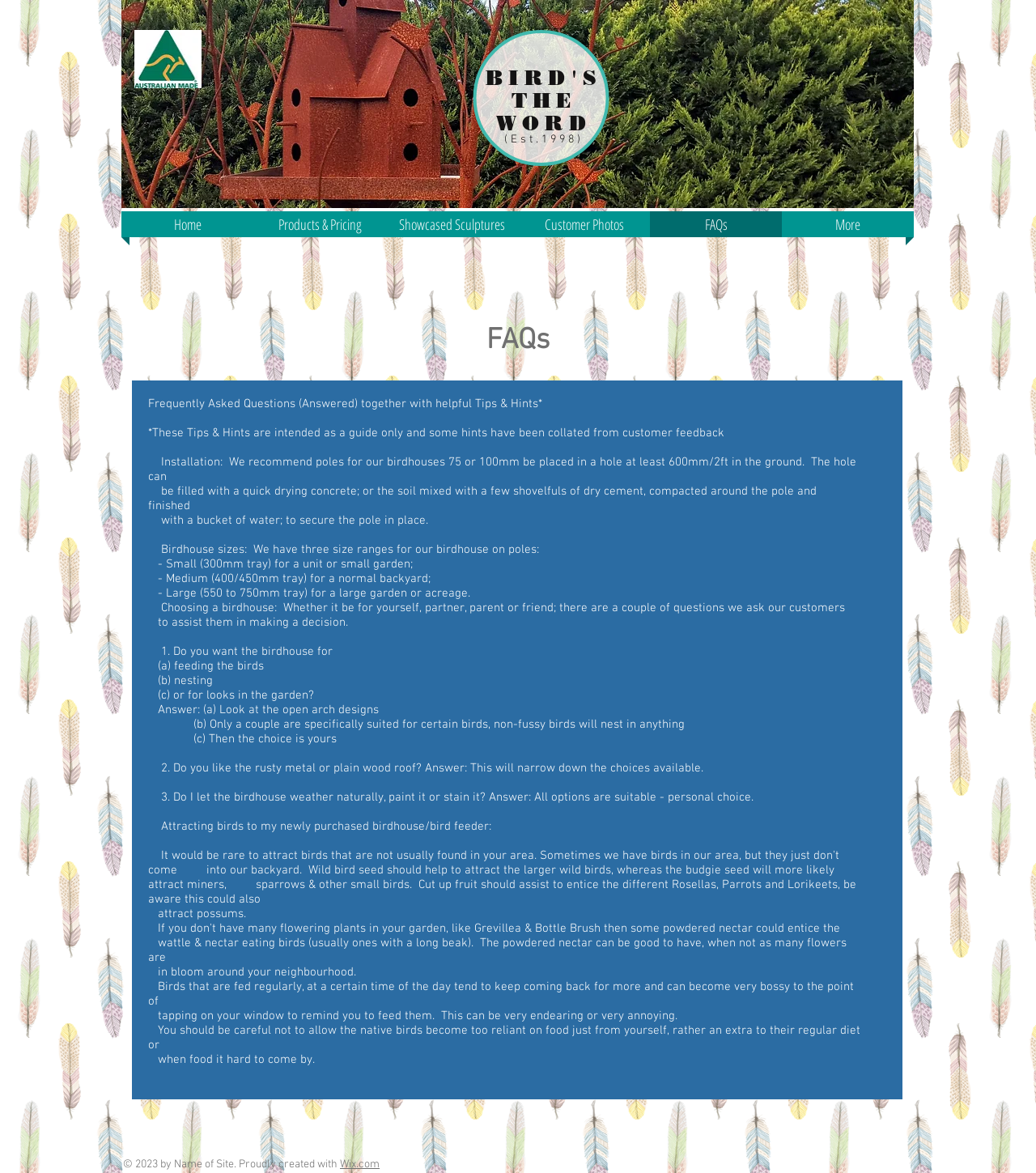What is the recommended way to attract birds to a newly purchased birdhouse?
Examine the image and provide an in-depth answer to the question.

The webpage suggests that providing nectar, especially powdered nectar, can attract birds to a newly purchased birdhouse, especially wattle and nectar eating birds.